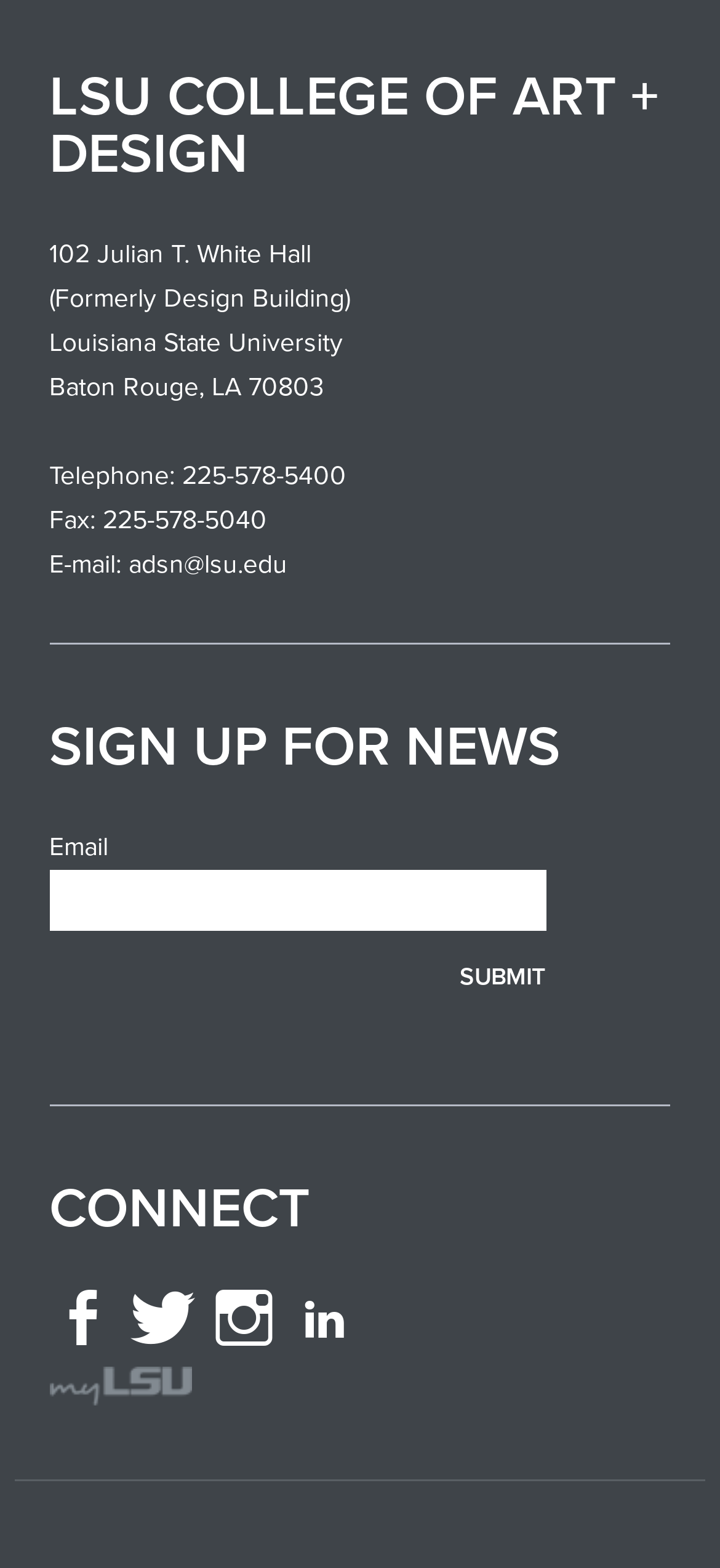Respond with a single word or phrase to the following question: What is the address of LSU College of Art + Design?

102 Julian T. White Hall, Baton Rouge, LA 70803